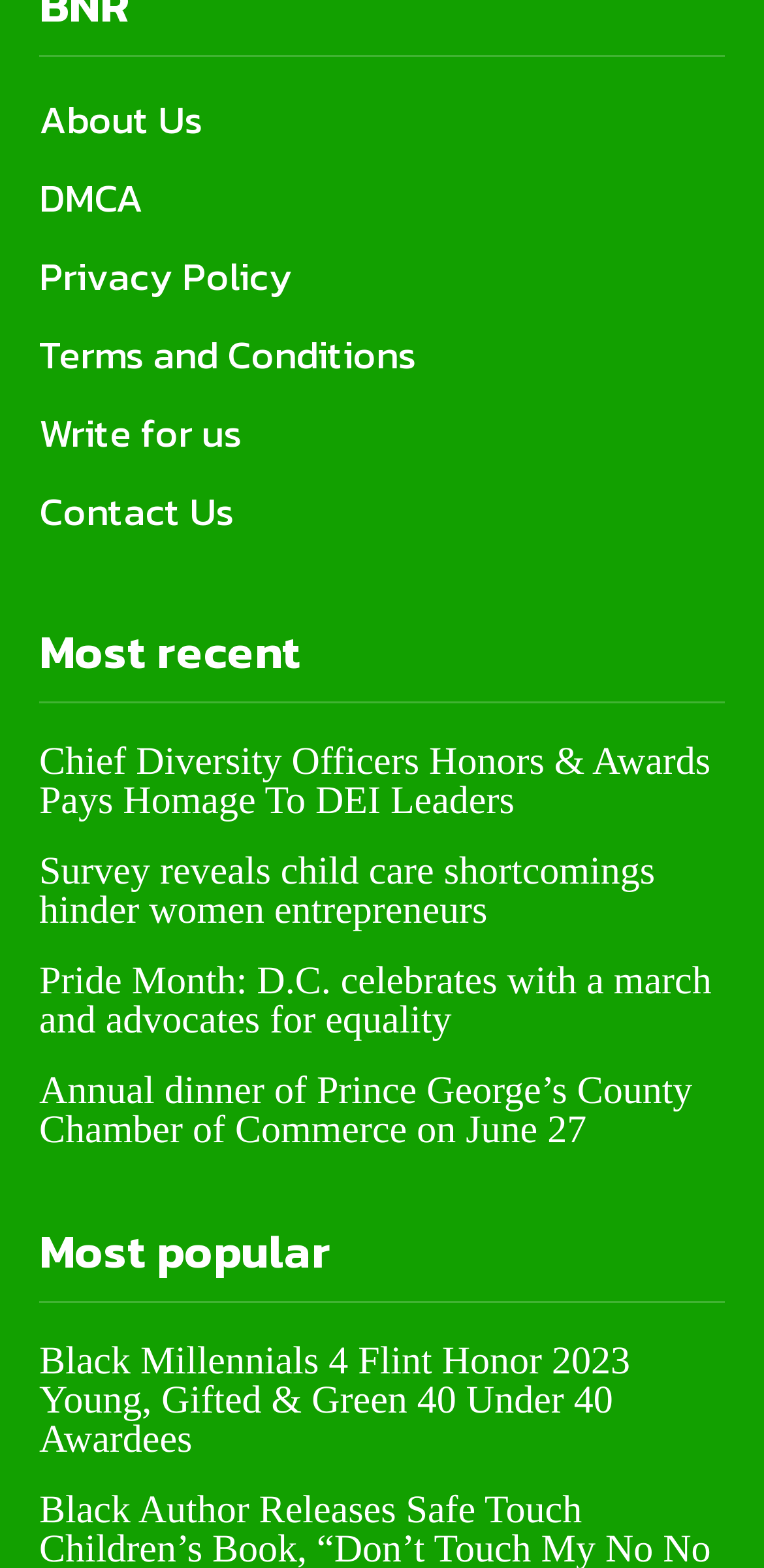What is the first link in the top navigation menu?
Examine the image and give a concise answer in one word or a short phrase.

About Us